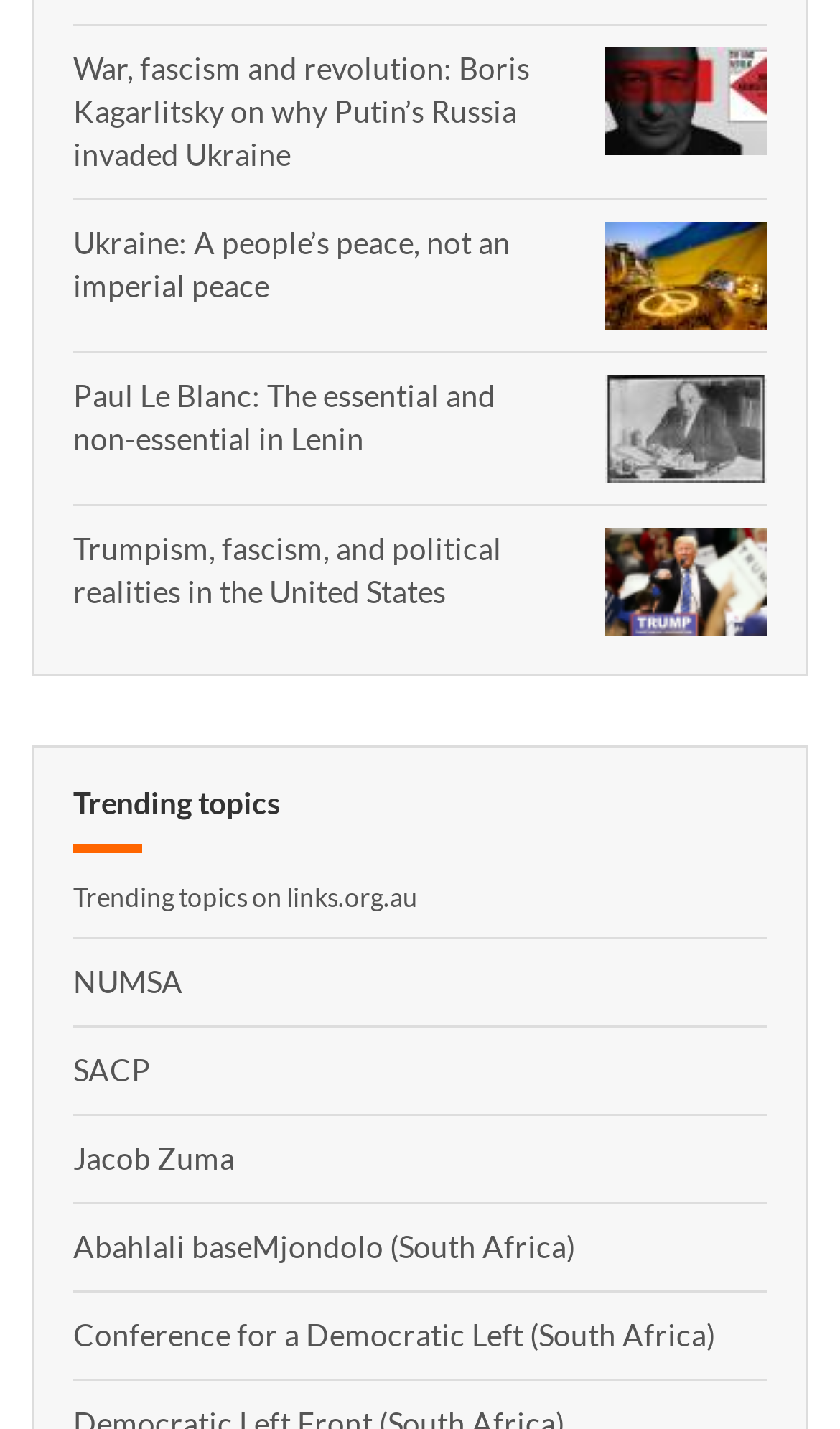Refer to the image and answer the question with as much detail as possible: What is the last topic listed under Trending topics?

Under the 'Trending topics' section, the last link has the text 'Conference for a Democratic Left (South Africa)', so the last topic listed is the Conference for a Democratic Left.